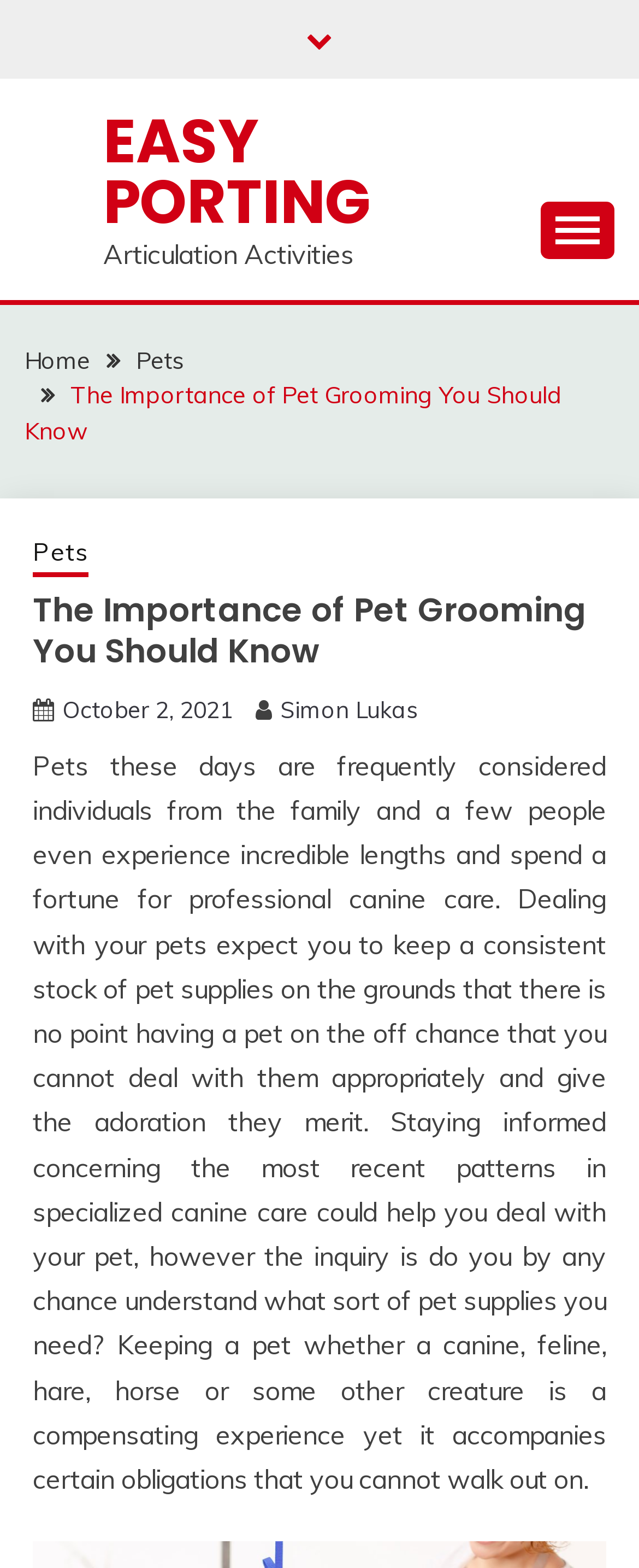Show the bounding box coordinates of the region that should be clicked to follow the instruction: "Click the 'Home' link."

[0.038, 0.22, 0.141, 0.239]